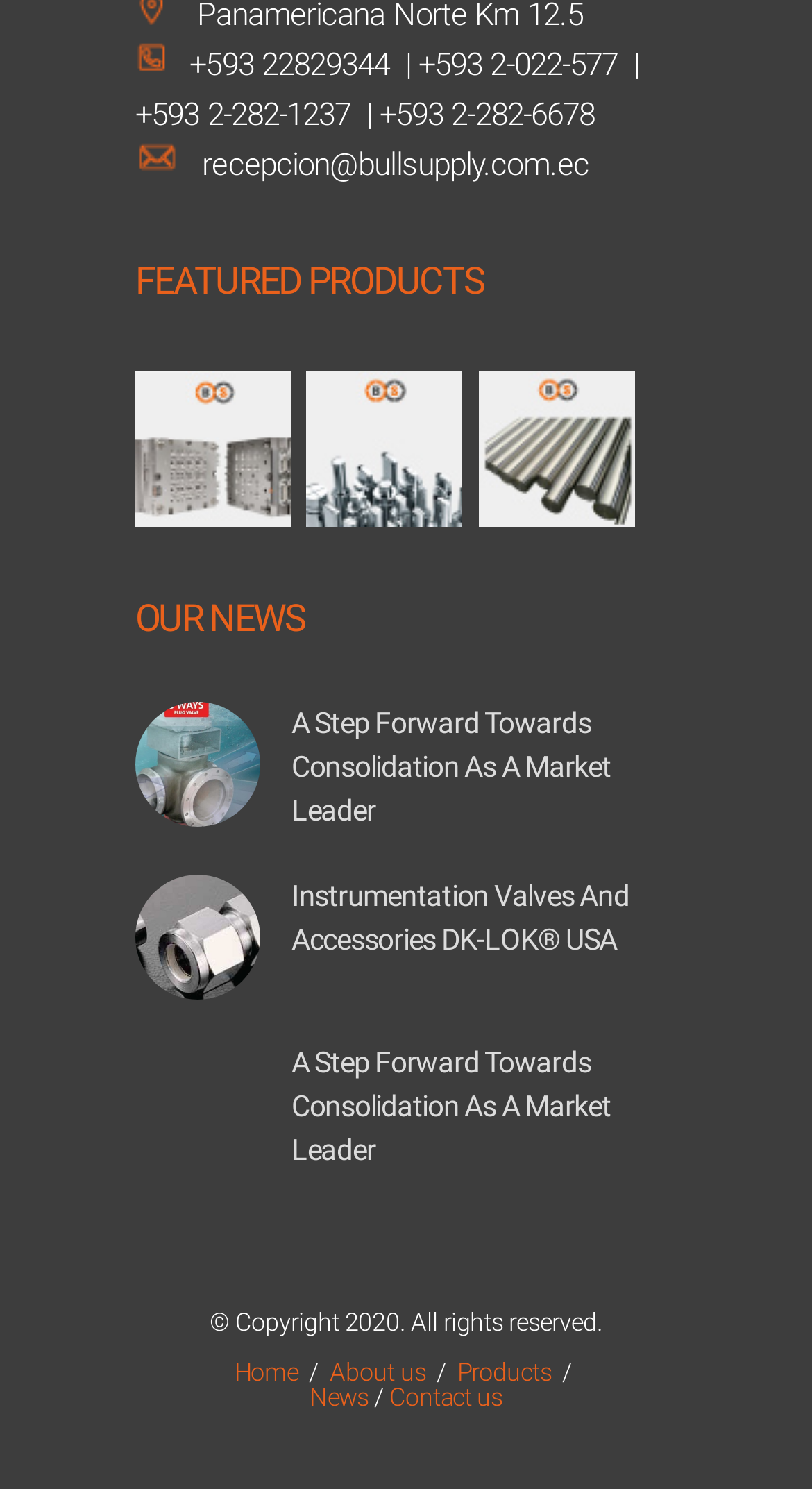Given the element description About us, predict the bounding box coordinates for the UI element in the webpage screenshot. The format should be (top-left x, top-left y, bottom-right x, bottom-right y), and the values should be between 0 and 1.

[0.406, 0.912, 0.524, 0.932]